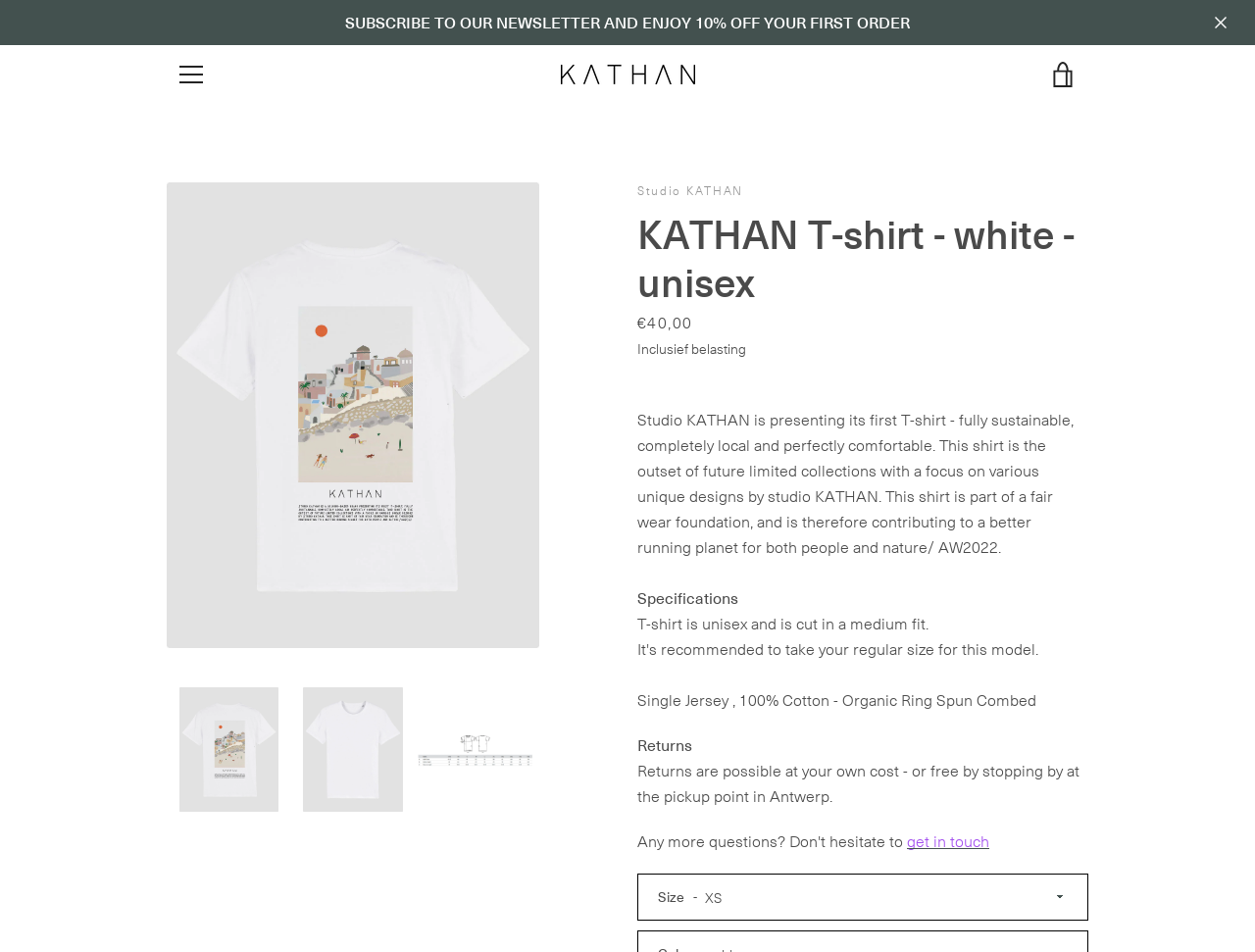Answer the question using only a single word or phrase: 
How can I get in touch with the artist?

get in touch